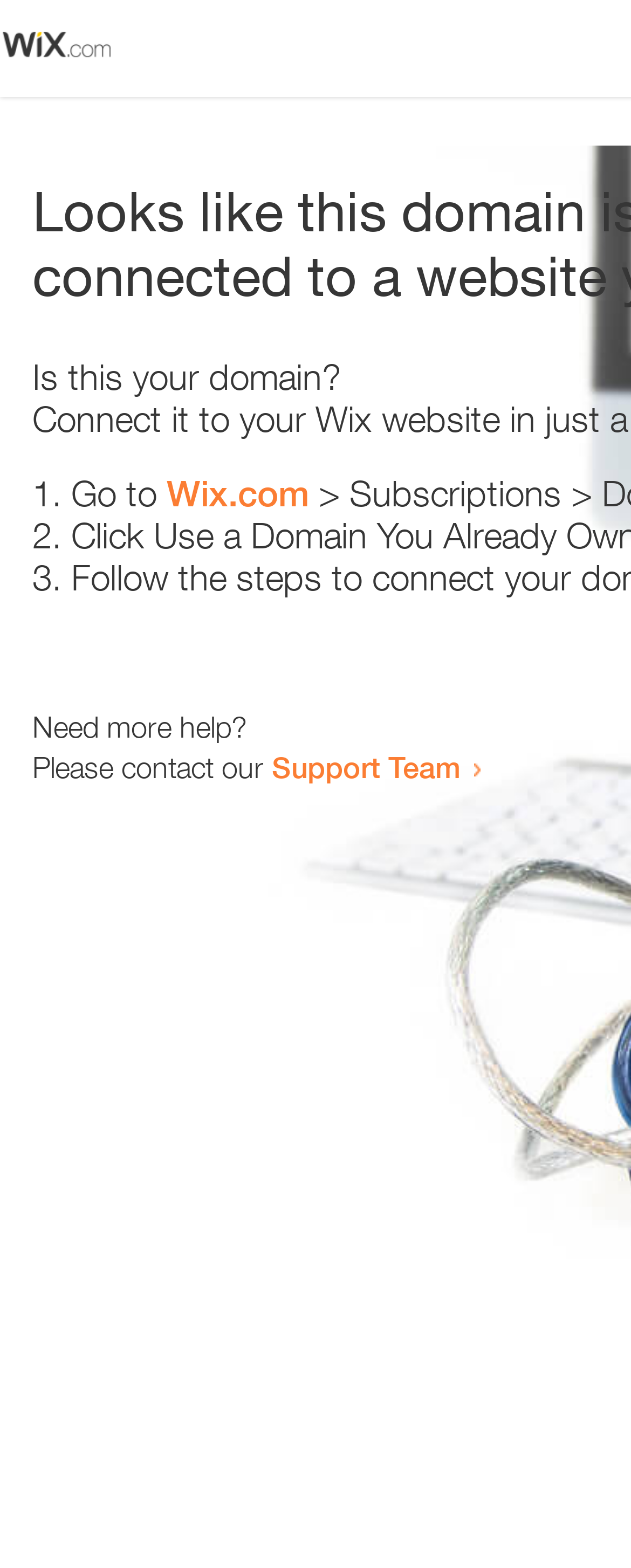Given the element description Wix.com, predict the bounding box coordinates for the UI element in the webpage screenshot. The format should be (top-left x, top-left y, bottom-right x, bottom-right y), and the values should be between 0 and 1.

[0.264, 0.301, 0.49, 0.328]